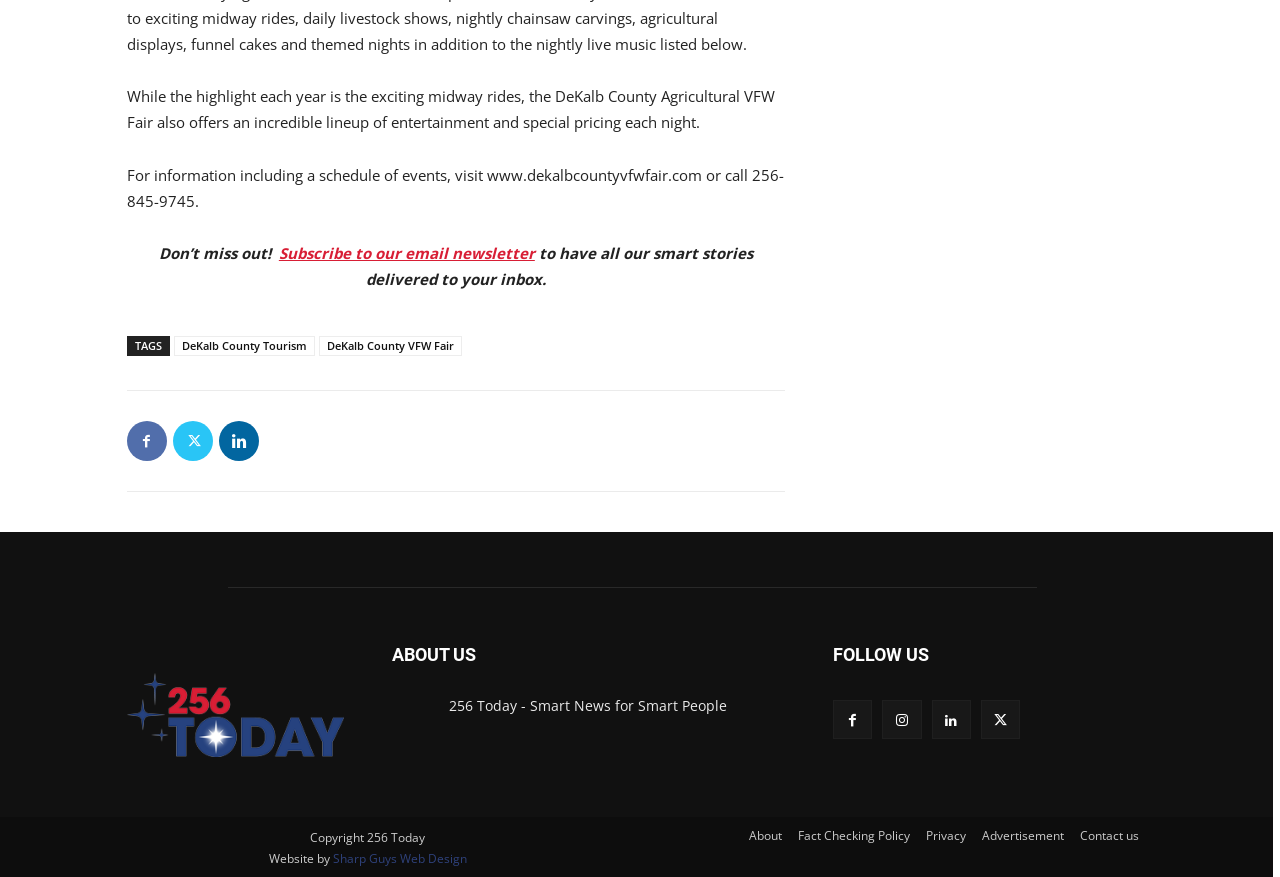From the image, can you give a detailed response to the question below:
What is the copyright information of the webpage?

The webpage has a StaticText element with the content 'Copyright 256 Today', which indicates that the copyright of the webpage belongs to 256 Today.